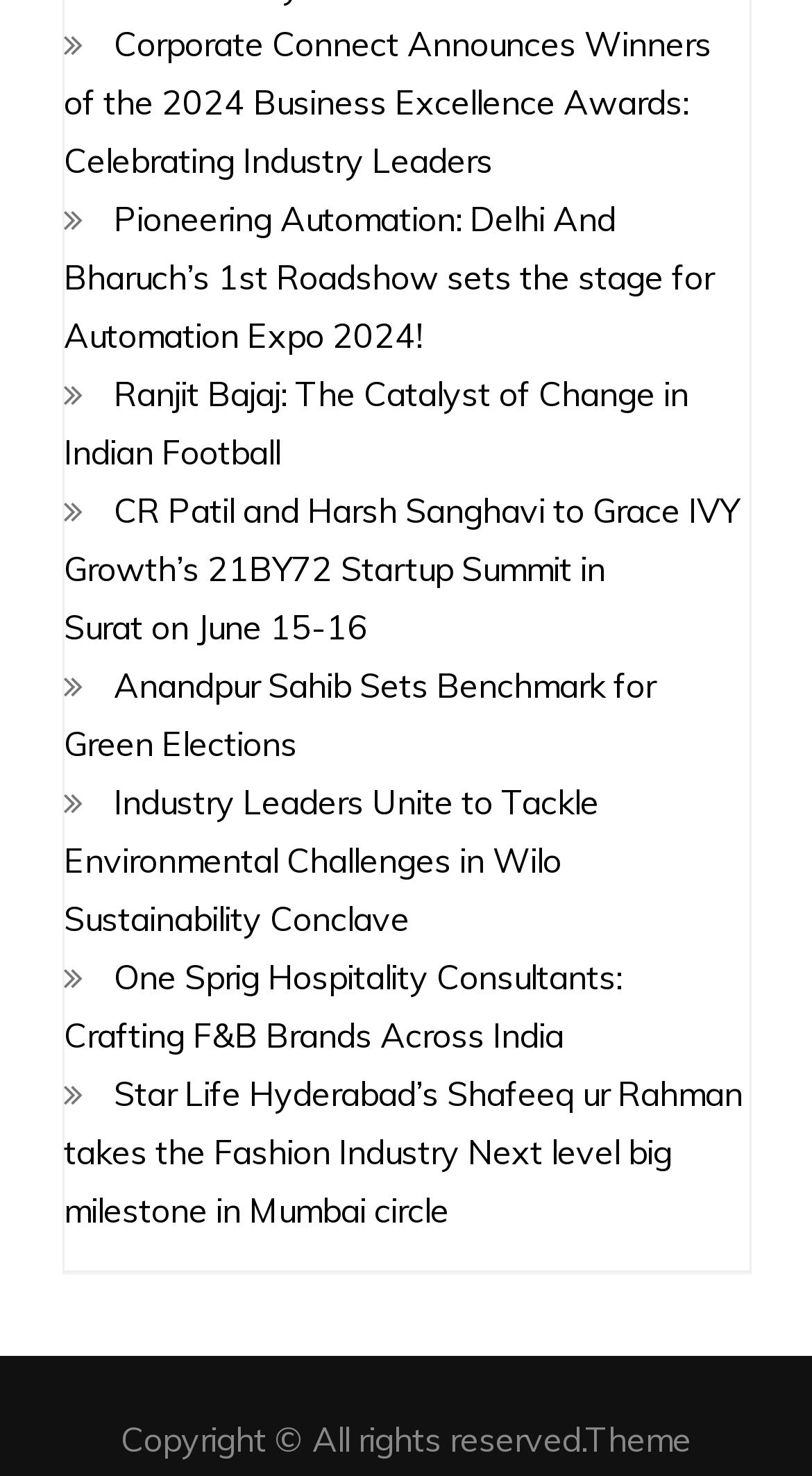Please respond to the question using a single word or phrase:
What is the location of the IVY Growth’s Startup Summit?

Surat